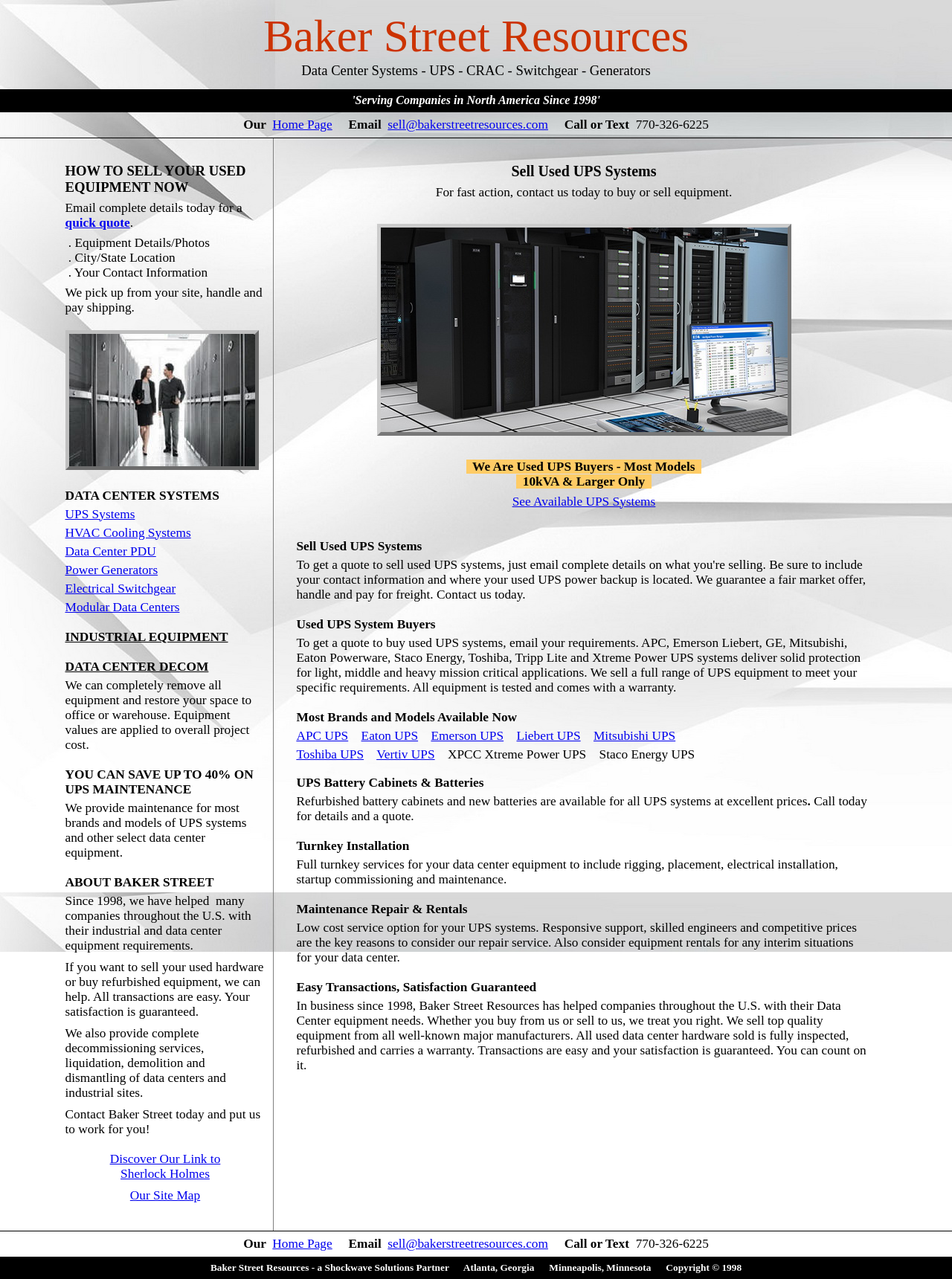Determine the bounding box coordinates of the clickable area required to perform the following instruction: "Search". The coordinates should be represented as four float numbers between 0 and 1: [left, top, right, bottom].

None